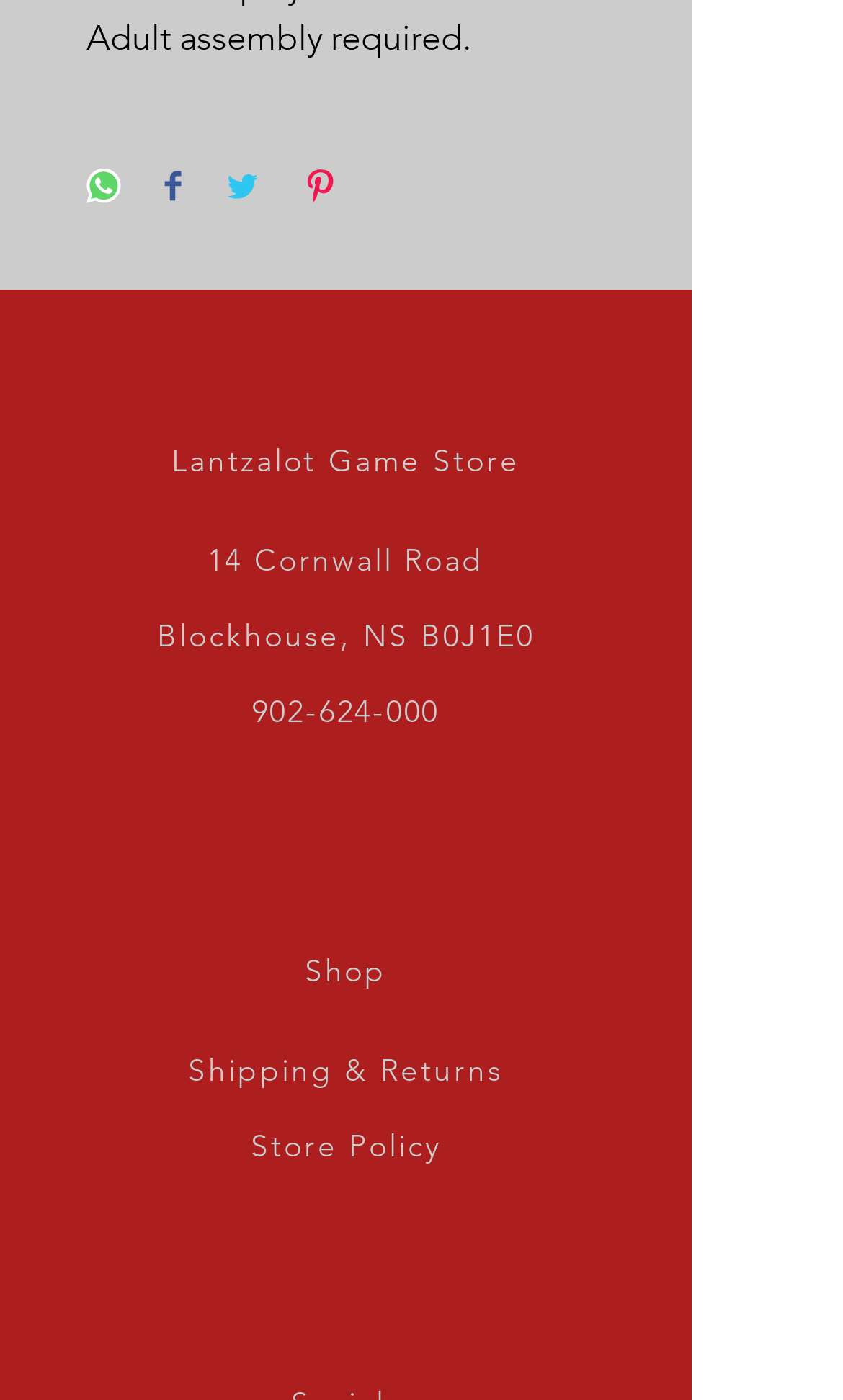What is the phone number of the game store?
Please provide a detailed and comprehensive answer to the question.

The phone number of the game store can be found in the link element with the bounding box coordinates [0.299, 0.495, 0.522, 0.522], which is '902-624-000'.